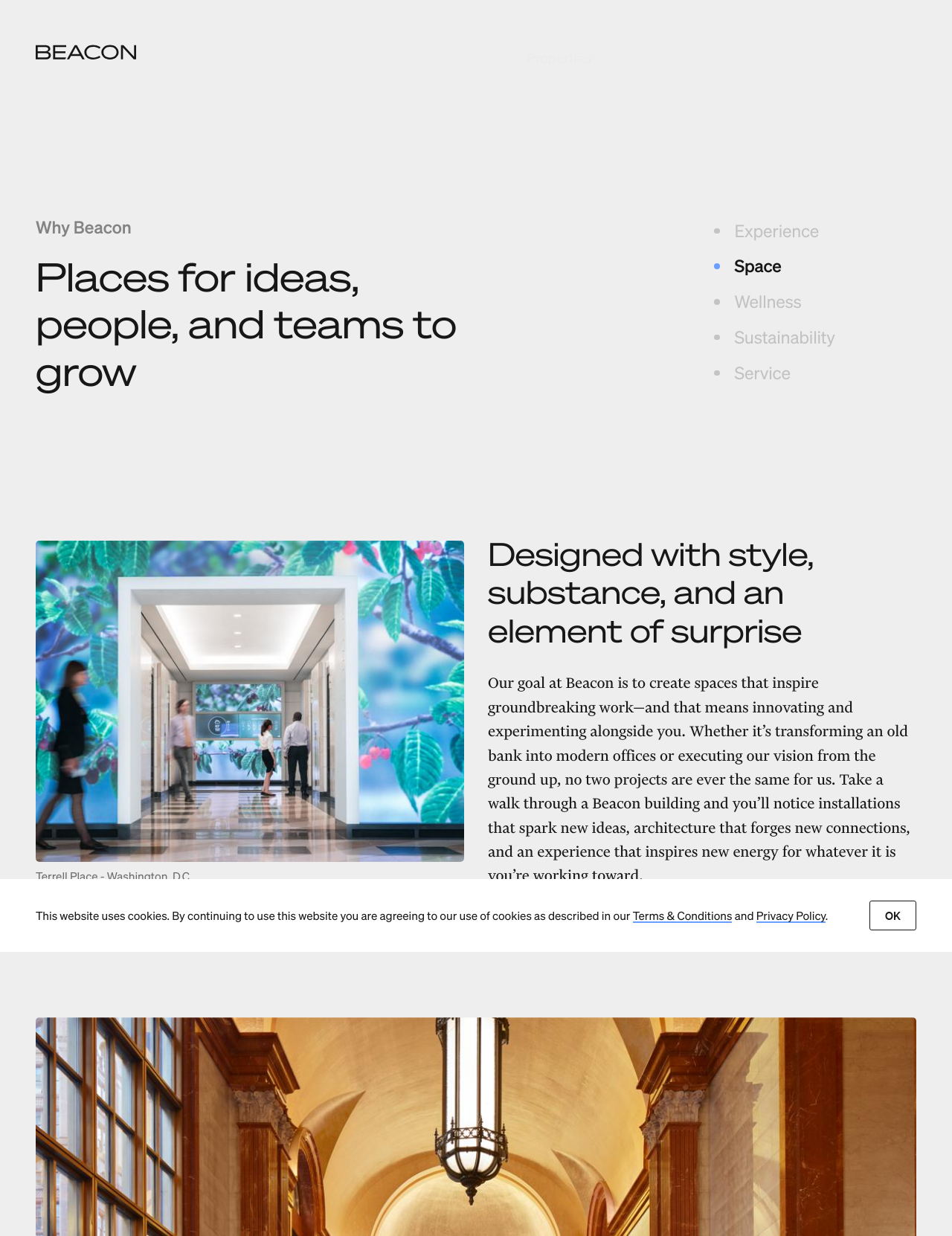Show me the bounding box coordinates of the clickable region to achieve the task as per the instruction: "Visit Beacon Capital Partners".

[0.038, 0.03, 0.143, 0.055]